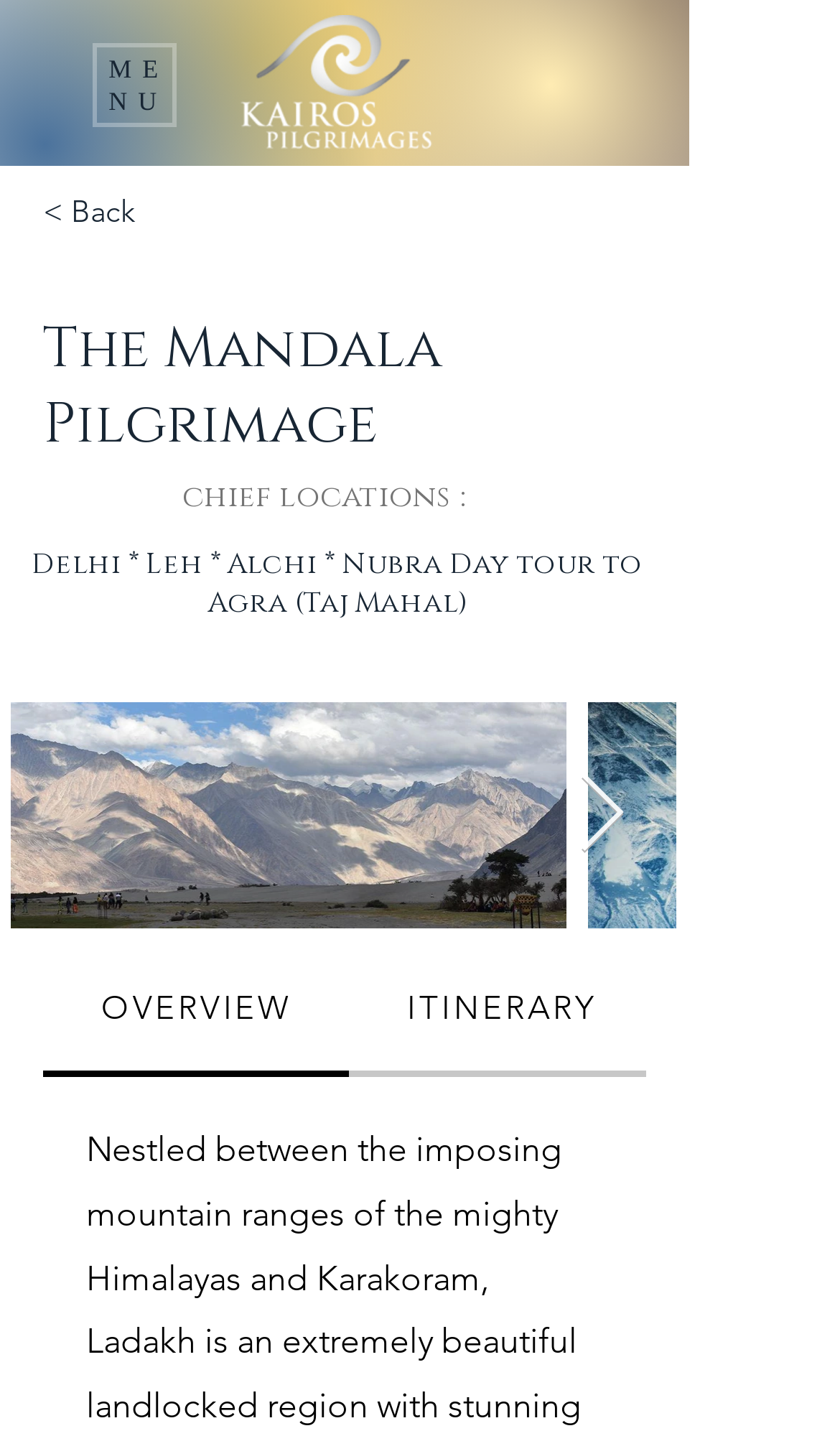Using the provided description < Back, find the bounding box coordinates for the UI element. Provide the coordinates in (top-left x, top-left y, bottom-right x, bottom-right y) format, ensuring all values are between 0 and 1.

[0.051, 0.122, 0.359, 0.174]